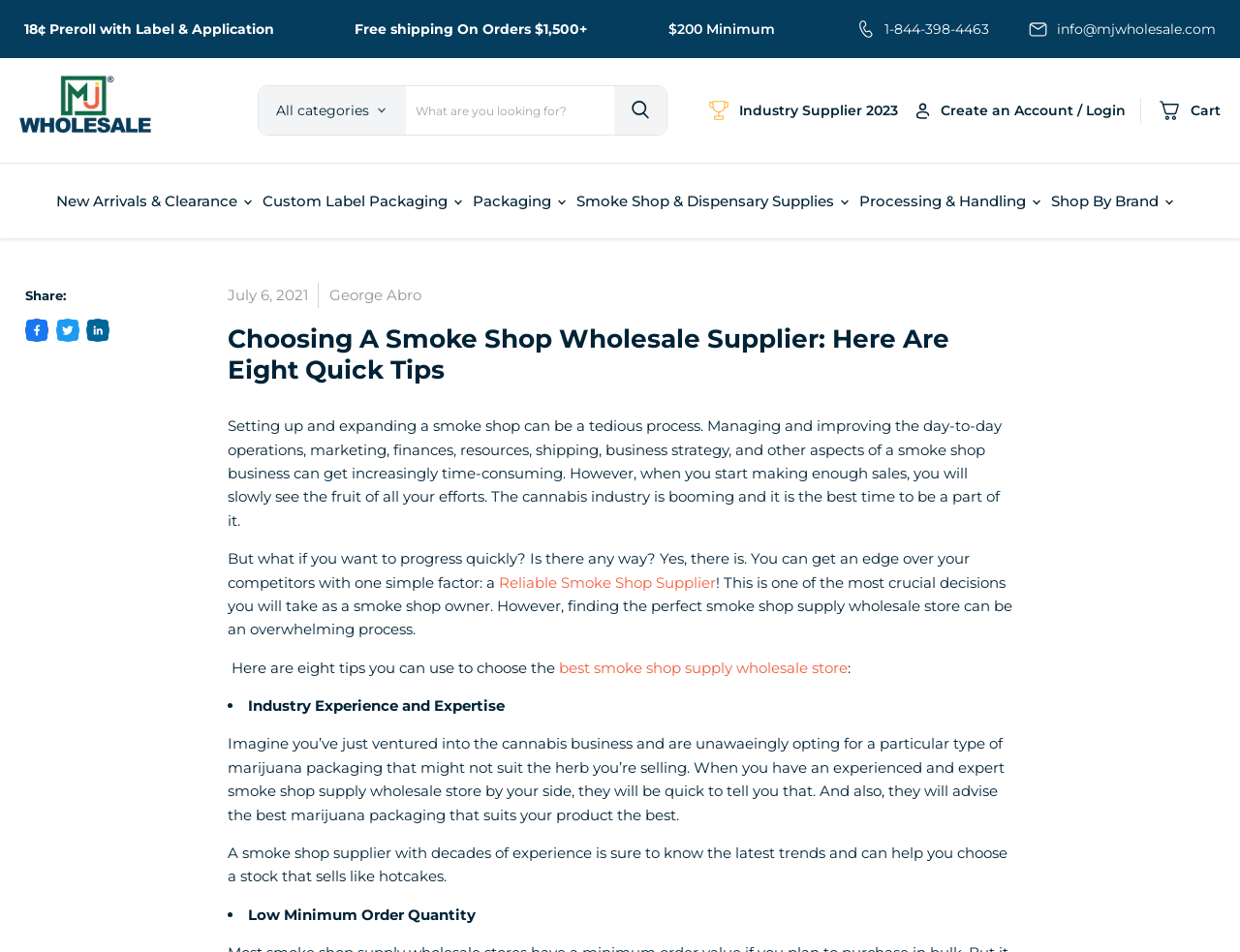From the webpage screenshot, identify the region described by Envios Gratis +50€. Provide the bounding box coordinates as (top-left x, top-left y, bottom-right x, bottom-right y), with each value being a floating point number between 0 and 1.

None